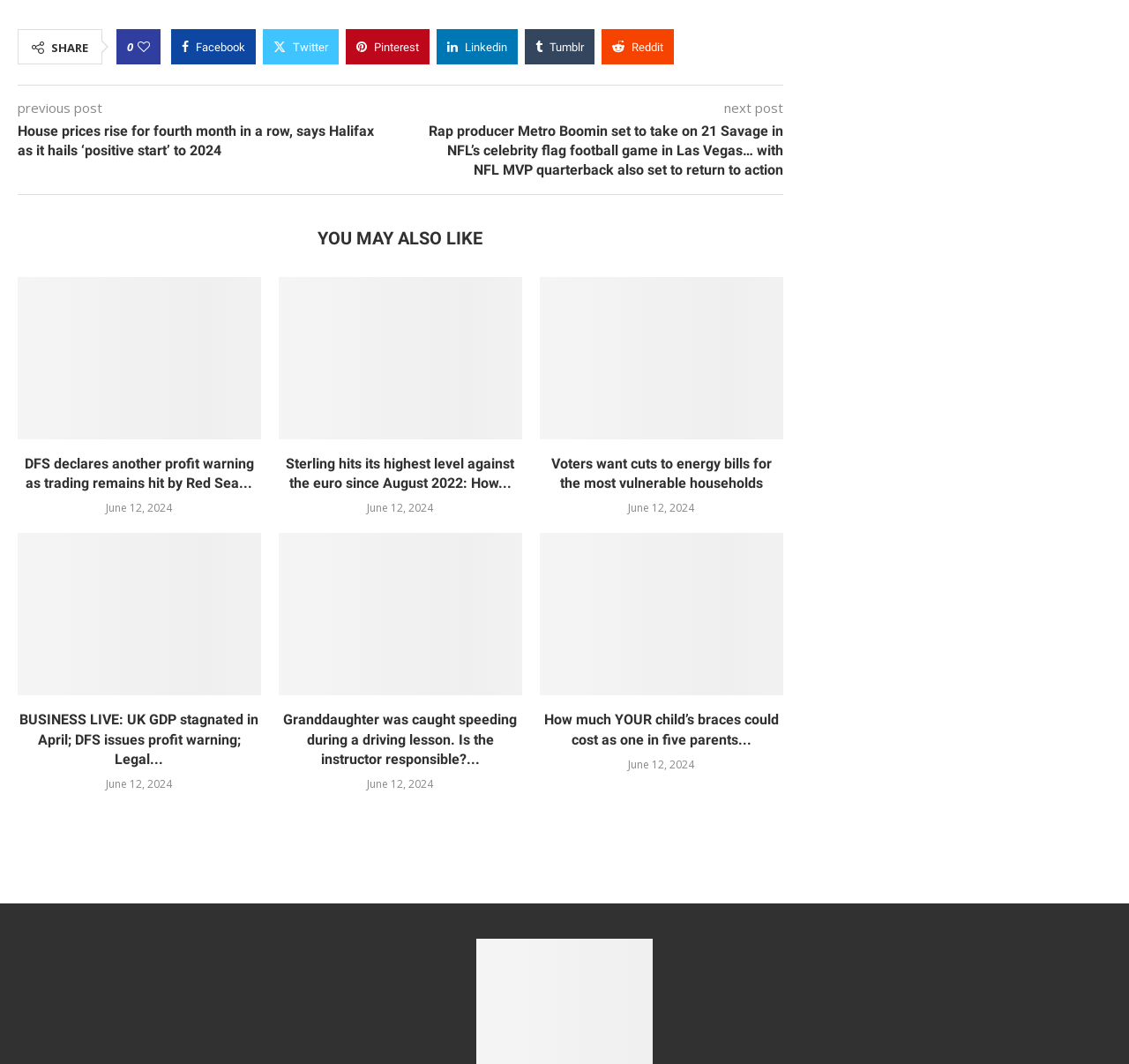What is the topic of the post with the heading 'House prices rise for fourth month in a row, says Halifax as it hails ‘positive start’ to 2024'?
Use the image to give a comprehensive and detailed response to the question.

I found the heading 'House prices rise for fourth month in a row, says Halifax as it hails ‘positive start’ to 2024' on the webpage, and based on the content of the heading, I inferred that the topic of the post is related to house prices.